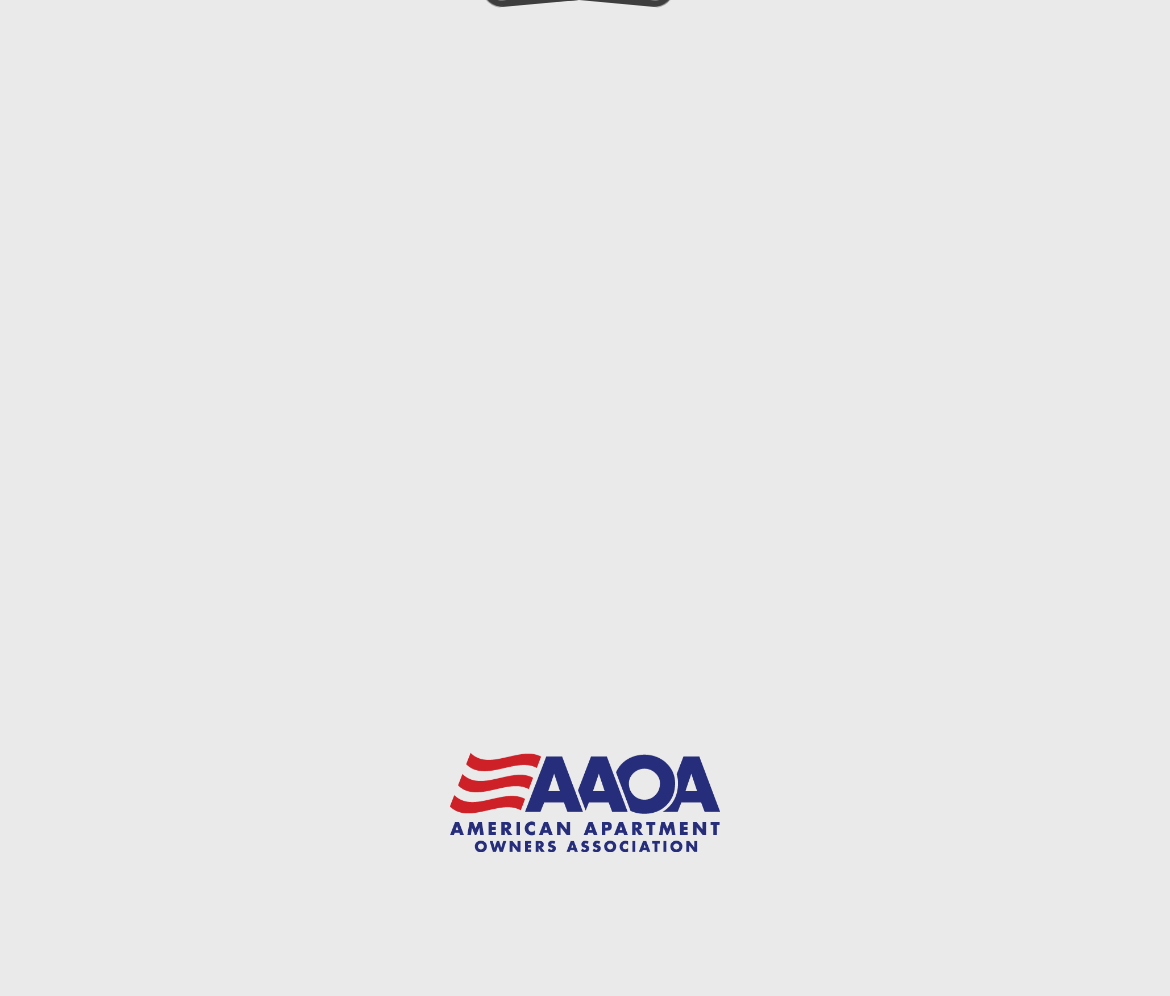Bounding box coordinates are specified in the format (top-left x, top-left y, bottom-right x, bottom-right y). All values are floating point numbers bounded between 0 and 1. Please provide the bounding box coordinate of the region this sentence describes: parent_node: RENT Magazine Q2 '23

[0.385, 0.695, 0.615, 0.919]